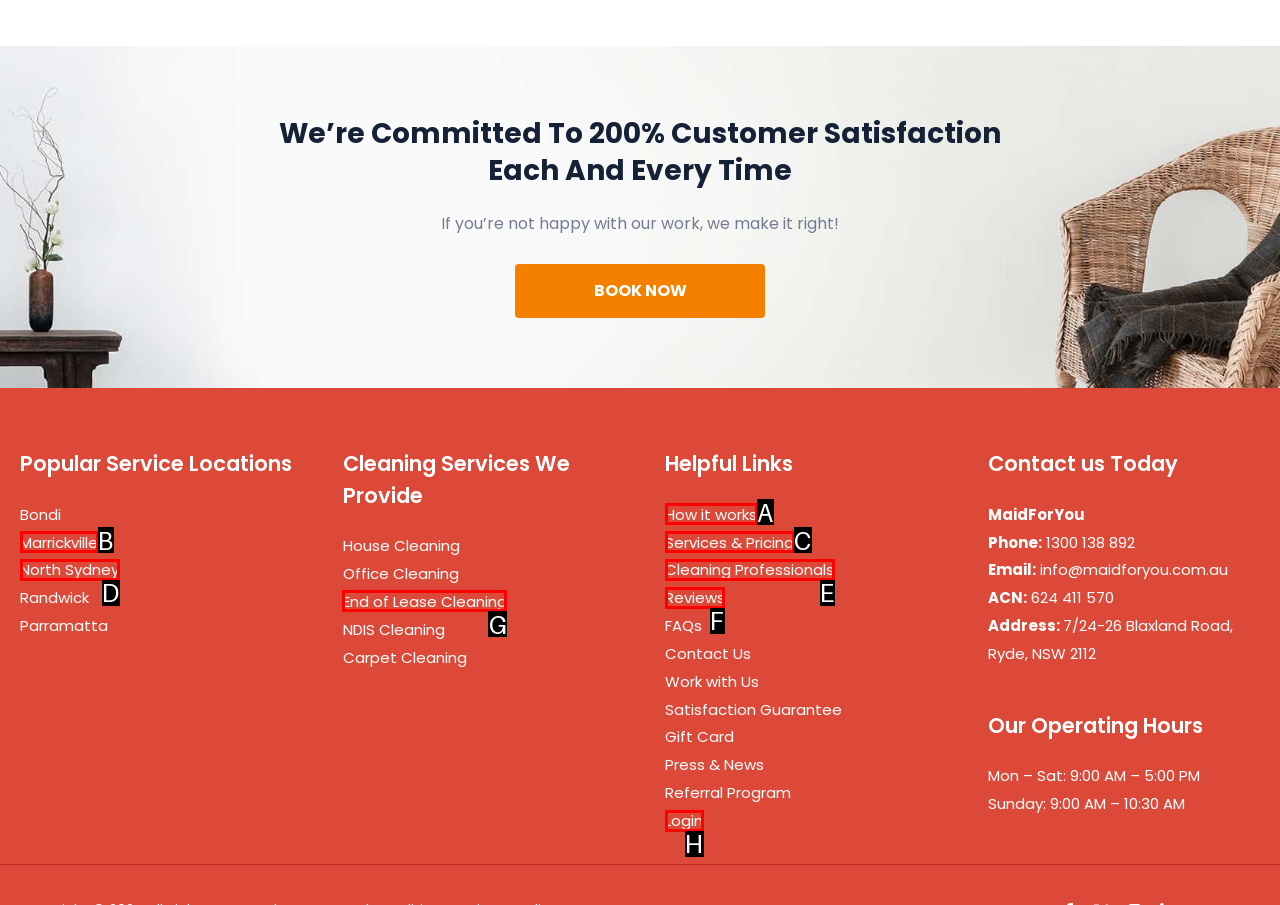Determine which HTML element to click for this task: View reviews Provide the letter of the selected choice.

F